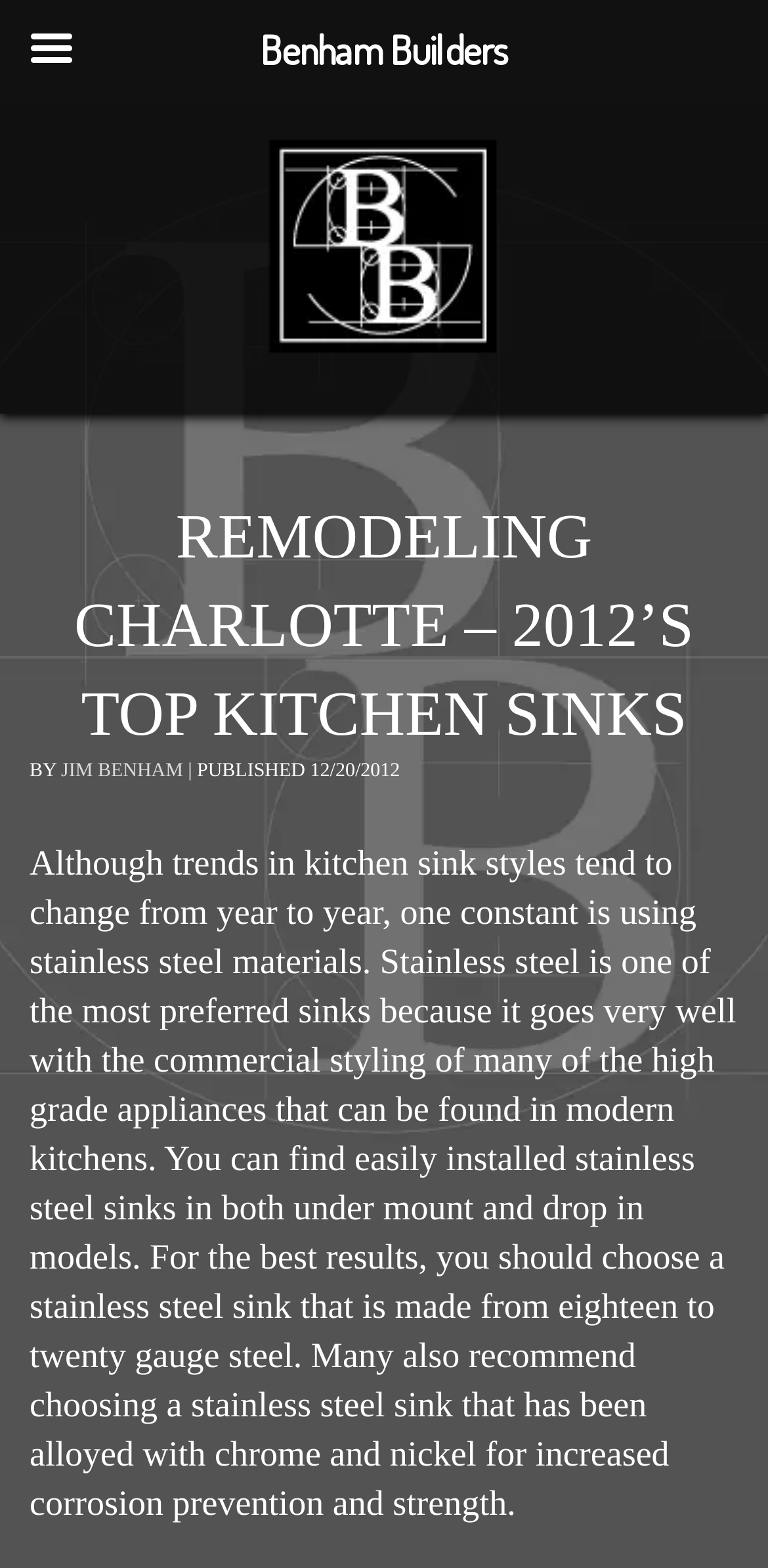Use a single word or phrase to answer the question:
What is the preferred material for kitchen sinks?

Stainless steel